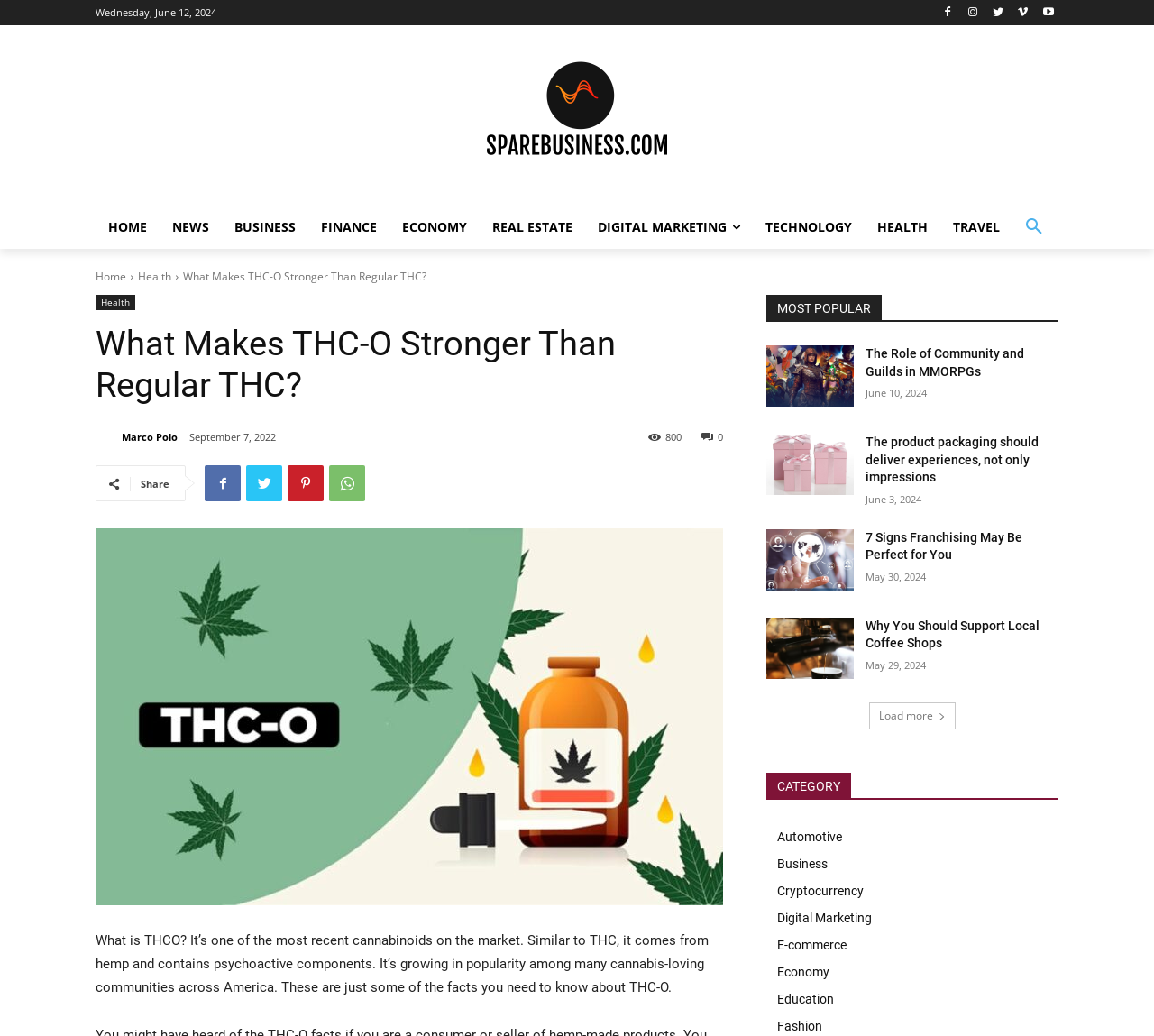Identify the main heading of the webpage and provide its text content.

What Makes THC-O Stronger Than Regular THC?